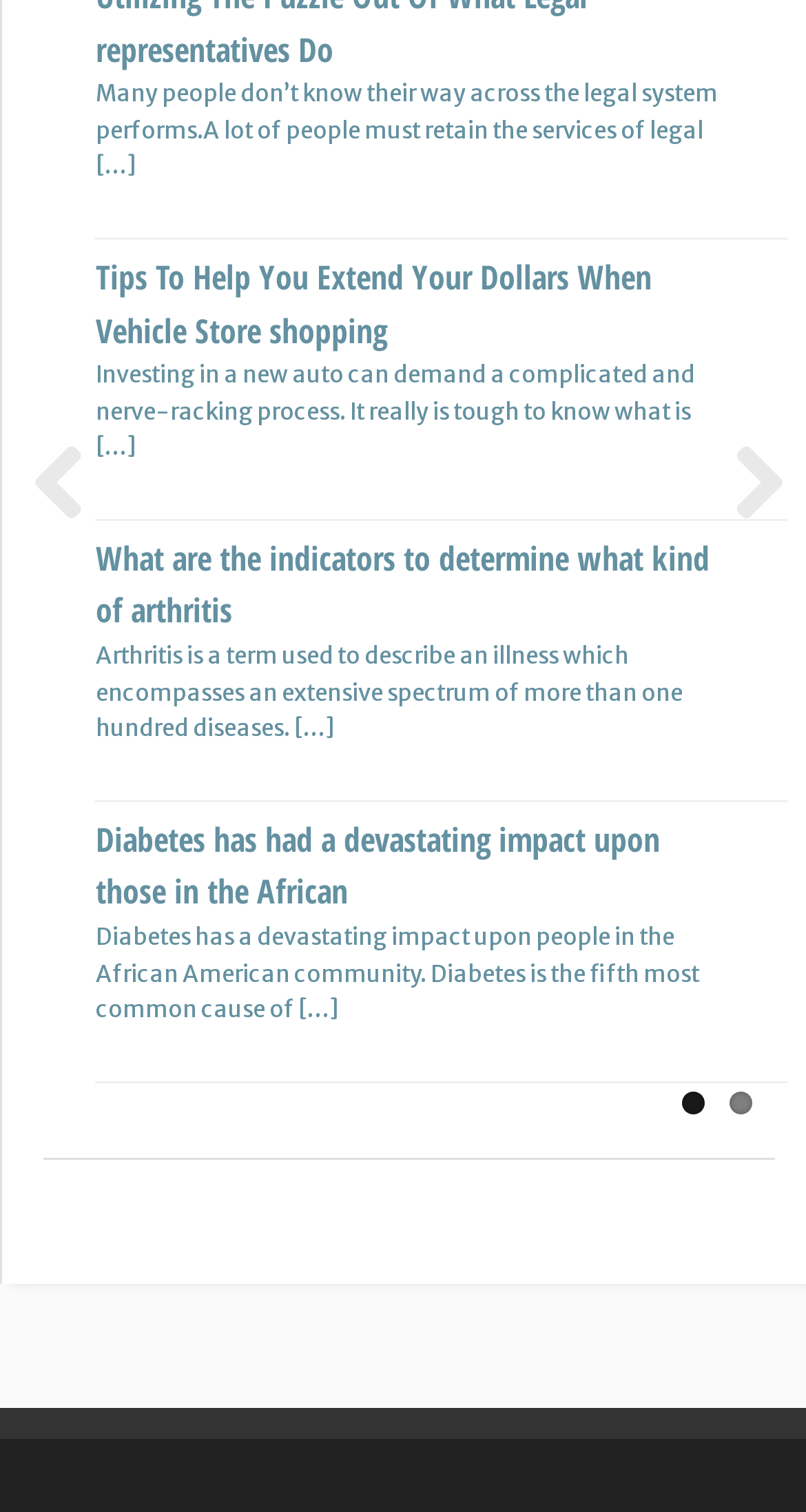What is the topic of the first link on the webpage?
Give a single word or phrase answer based on the content of the image.

Legal system